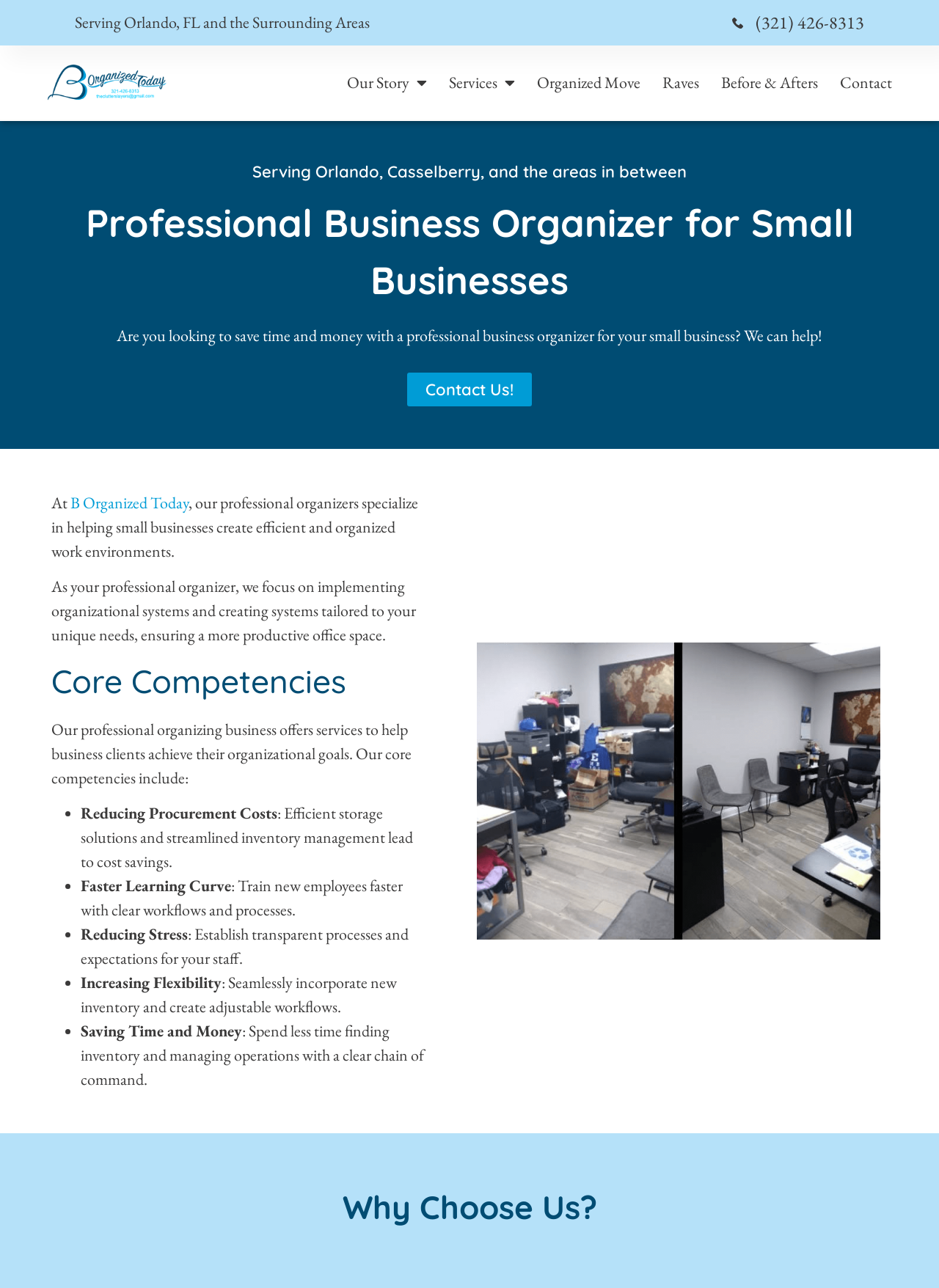Point out the bounding box coordinates of the section to click in order to follow this instruction: "Go to the Home page".

None